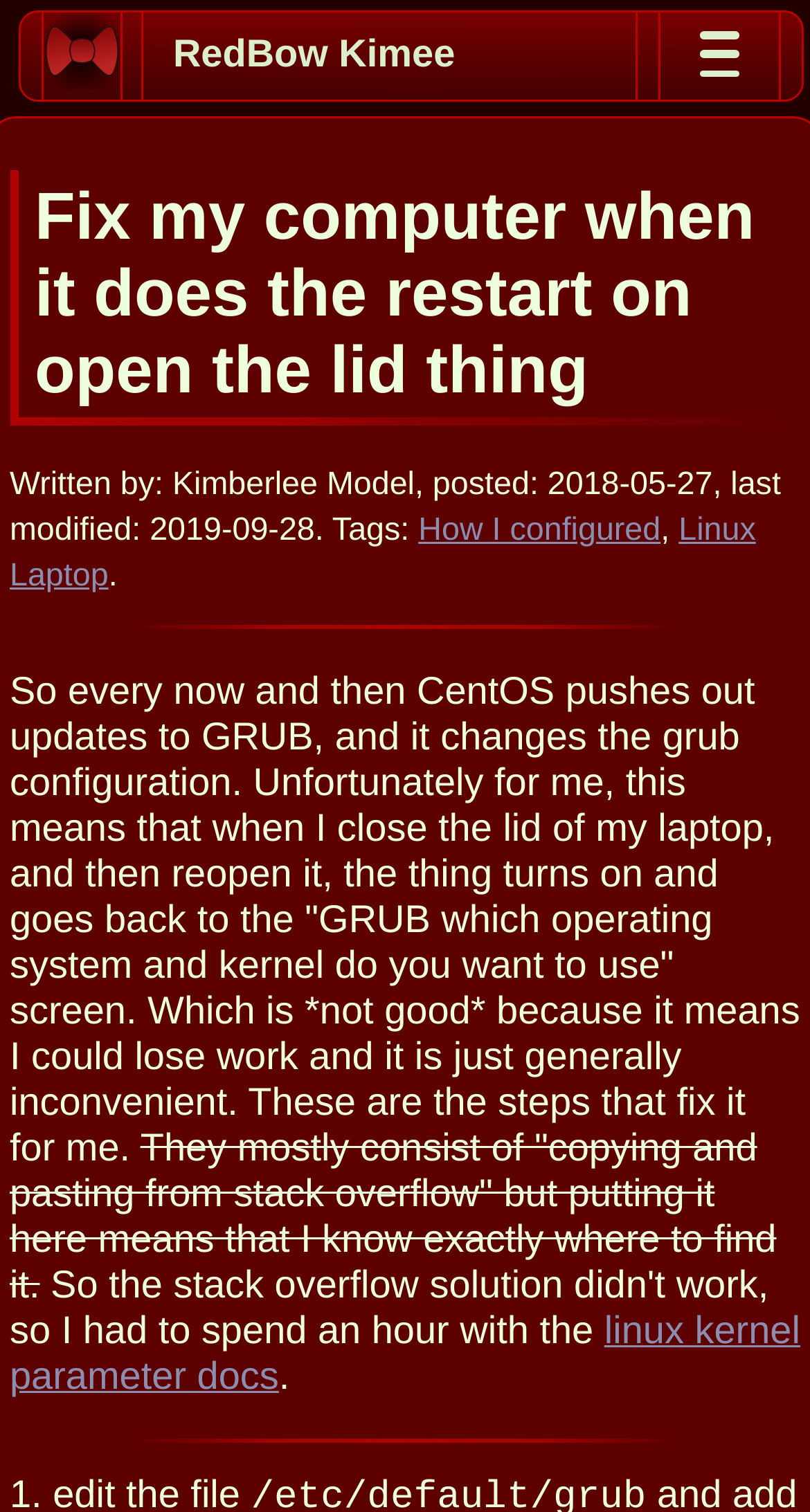Provide the bounding box coordinates for the UI element that is described by this text: "Linux Laptop". The coordinates should be in the form of four float numbers between 0 and 1: [left, top, right, bottom].

[0.012, 0.34, 0.933, 0.393]